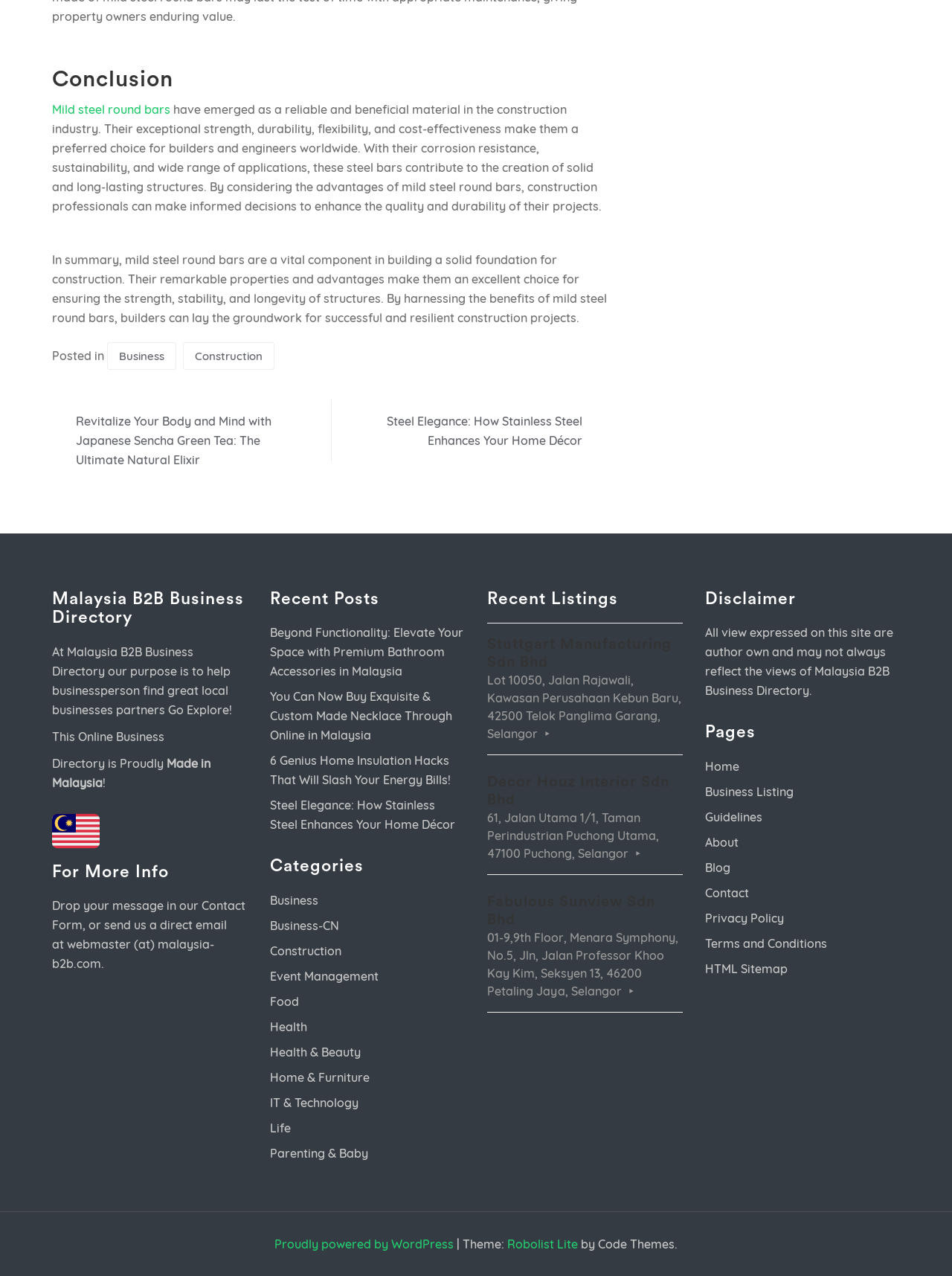Locate the bounding box coordinates of the segment that needs to be clicked to meet this instruction: "Explore 'Business' category".

[0.112, 0.268, 0.185, 0.29]